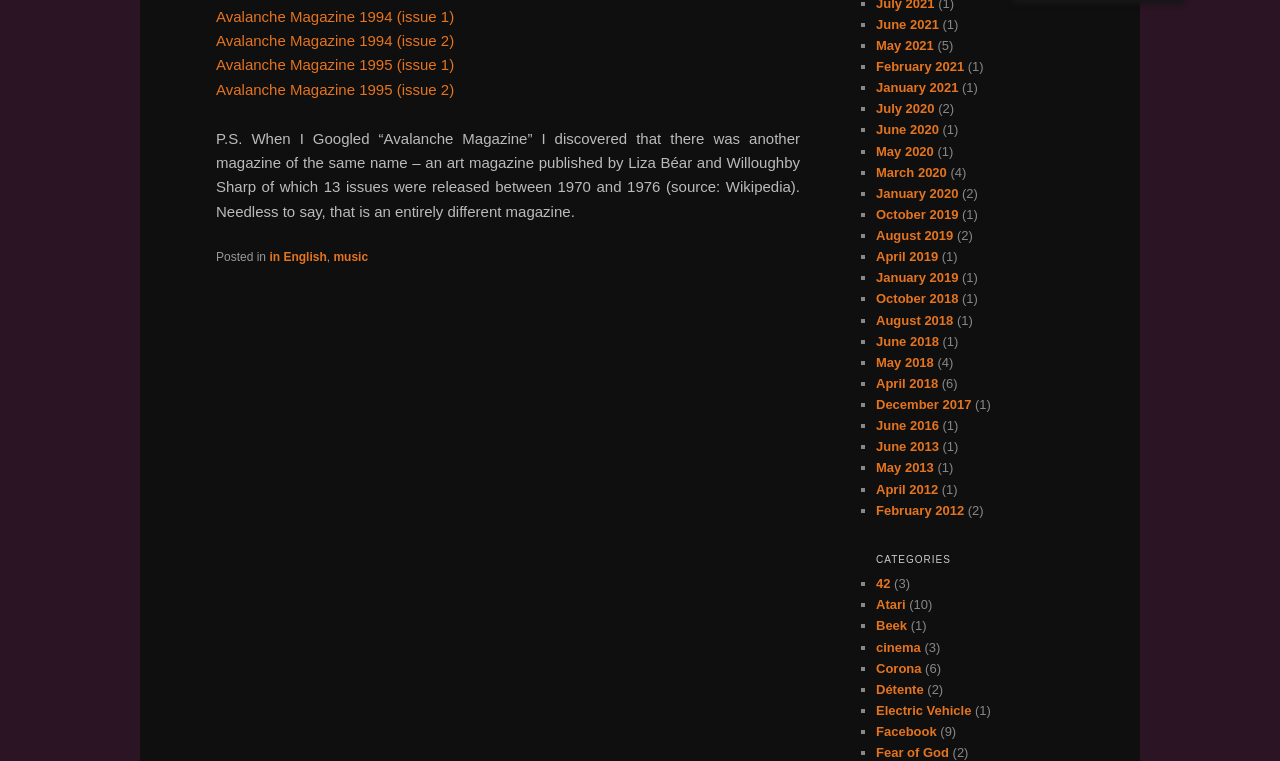Please identify the bounding box coordinates of the area that needs to be clicked to fulfill the following instruction: "Go to June 2021 archives."

[0.684, 0.022, 0.733, 0.042]